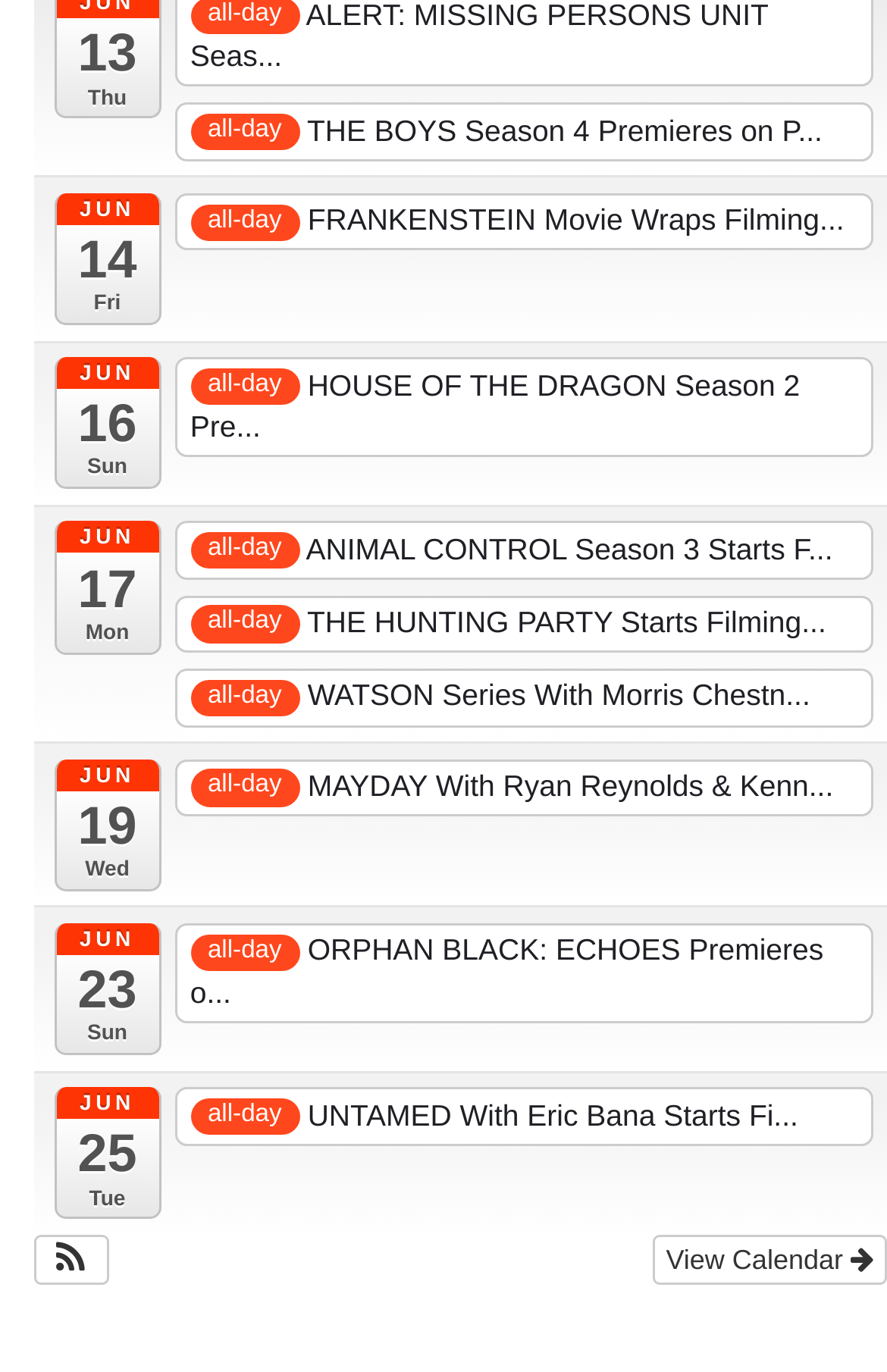Locate the bounding box of the UI element based on this description: "all-day FRANKENSTEIN Movie Wraps Filming...". Provide four float numbers between 0 and 1 as [left, top, right, bottom].

[0.198, 0.14, 0.983, 0.183]